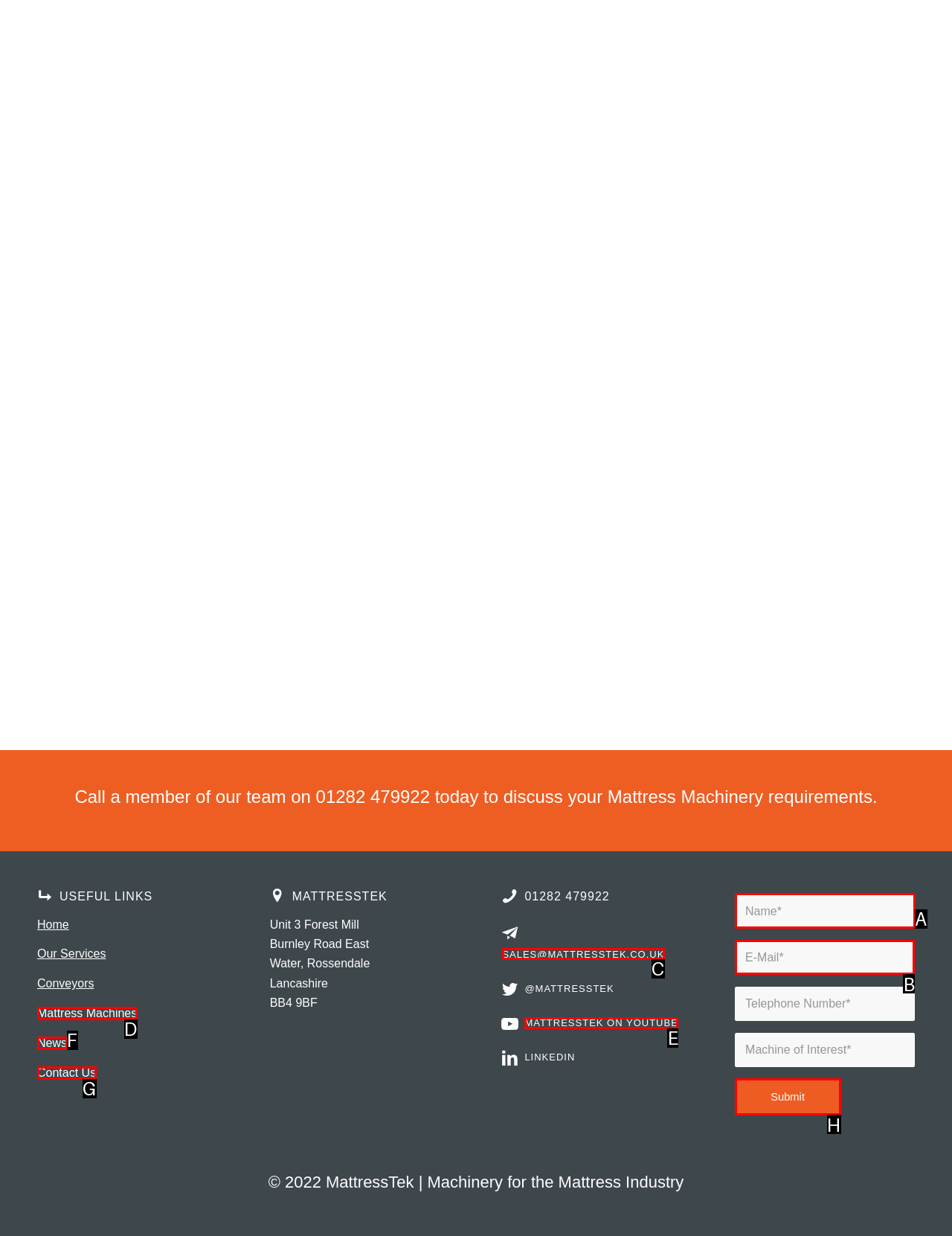Pick the option that should be clicked to perform the following task: Fill in the 'Name' field
Answer with the letter of the selected option from the available choices.

A